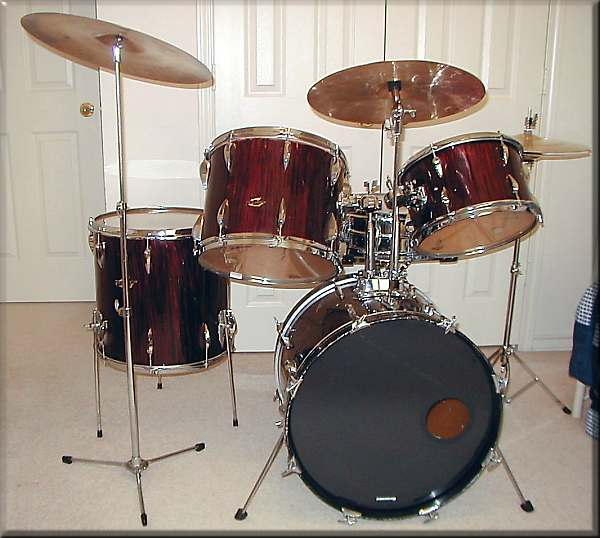Explain the contents of the image with as much detail as possible.

This image showcases a beautifully restored vintage Trixon drum kit, characterized by its striking Red Vertical Pearl finish. Captured in a well-lit room, the setup includes a bass drum, two toms, and a snare, complemented by two cymbals mounted on stylish stands. The chrome hardware adds a polished touch to the ensemble, highlighting the drum kit's retro aesthetic while emphasizing its enduring quality. This specific kit has a rich history, having been purchased in Germany during the late 1960s, and is now back in use, showcasing its frequent use in a blues band within the Dallas, Texas area. Its longevity and sound quality have garnered attention from fellow drummers, affirming its reputation as a classic instrument that continues to resonate with music enthusiasts.